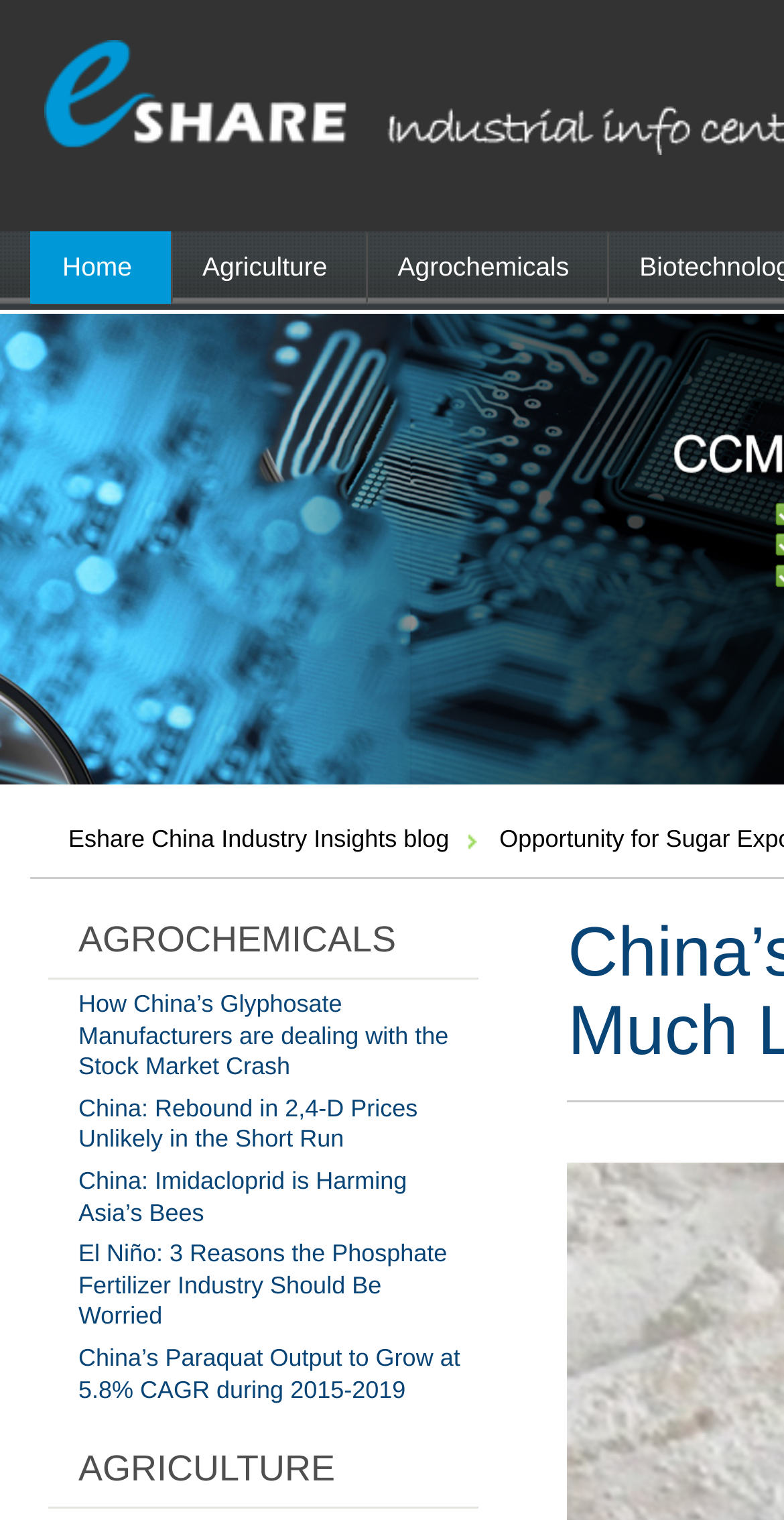Determine the bounding box coordinates of the clickable element to achieve the following action: 'go to home page'. Provide the coordinates as four float values between 0 and 1, formatted as [left, top, right, bottom].

[0.041, 0.154, 0.215, 0.199]